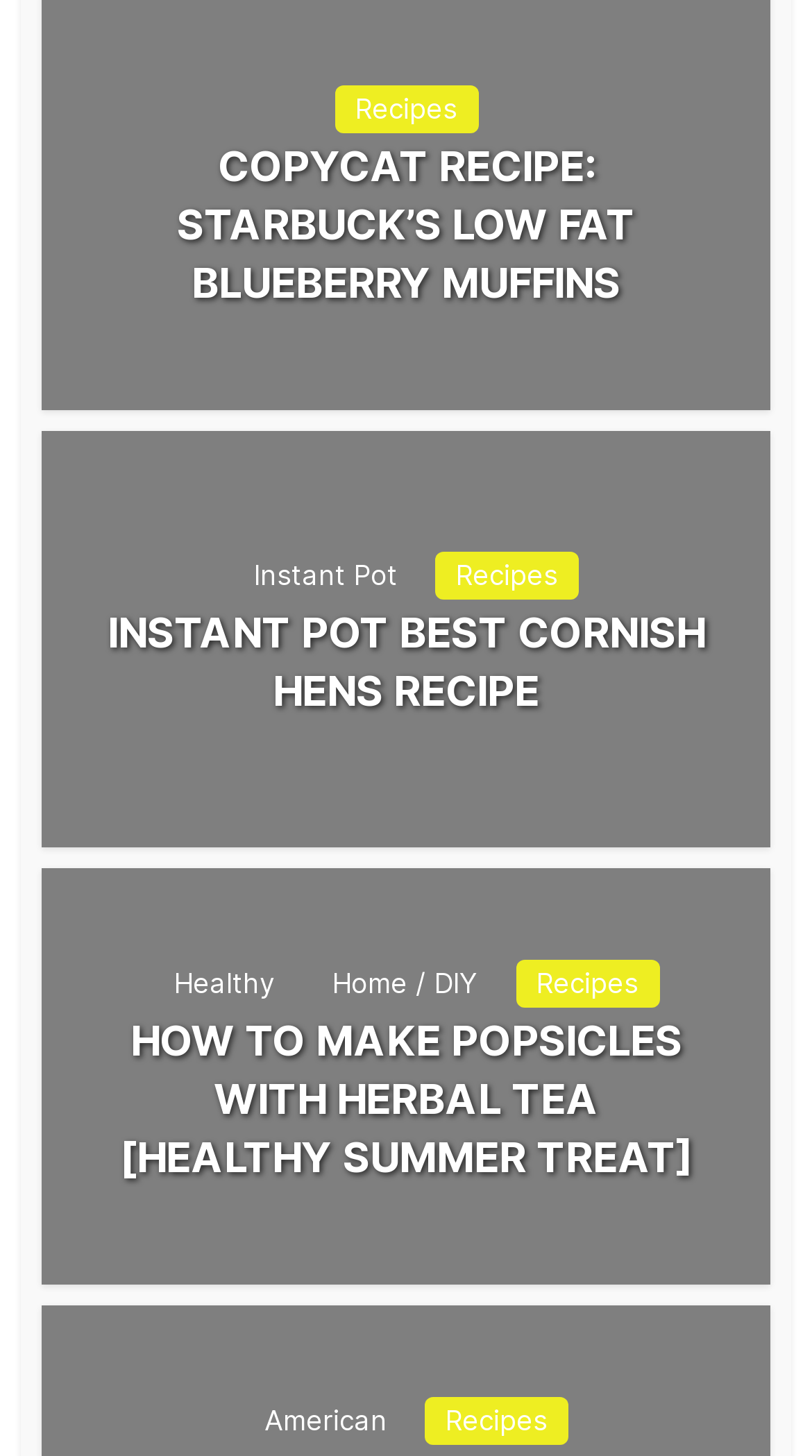Please provide a short answer using a single word or phrase for the question:
What is the category of the third recipe?

Healthy